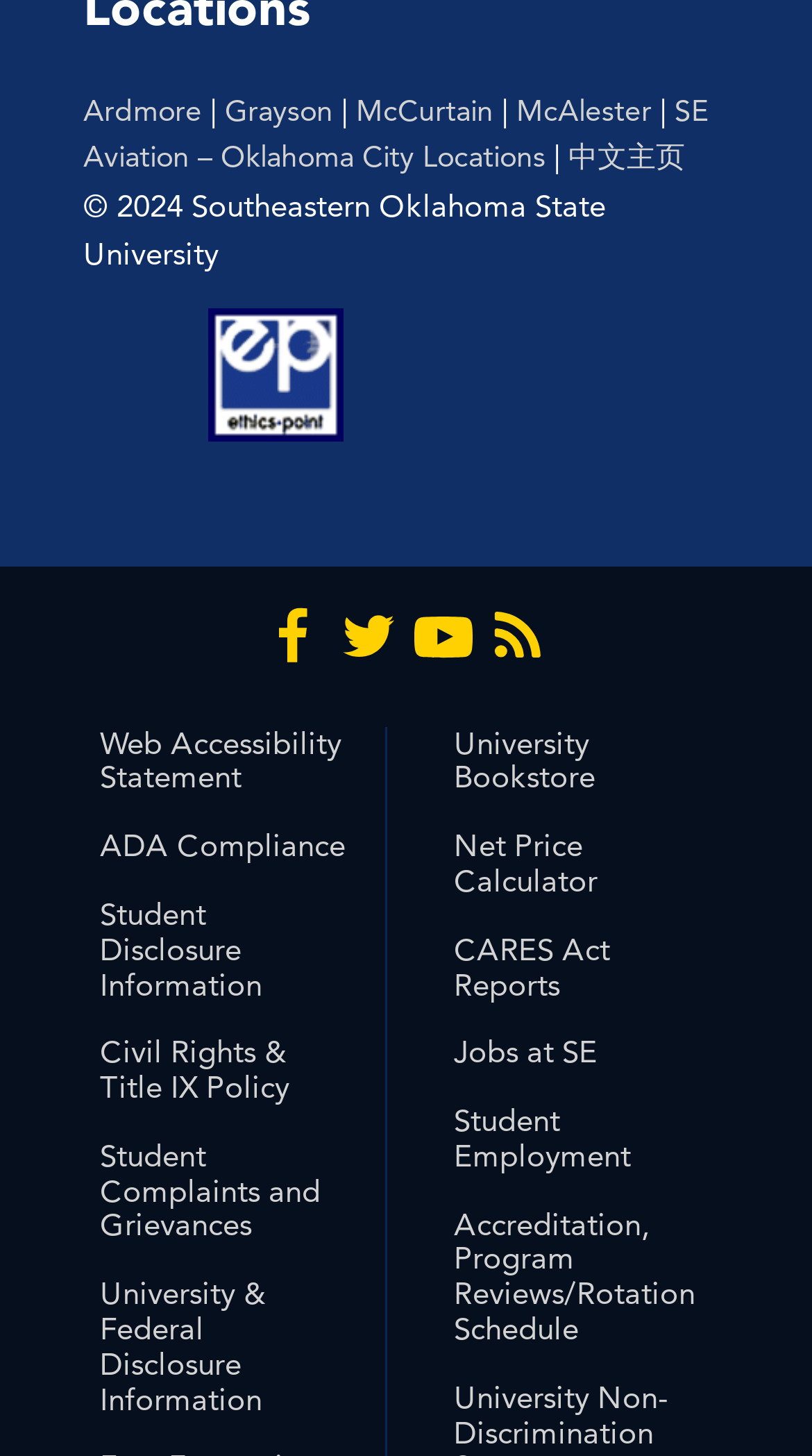What is the name of the university?
Provide a detailed and extensive answer to the question.

I inferred this answer by looking at the copyright information at the bottom of the page, which mentions '© 2024 Southeastern Oklahoma State University'.